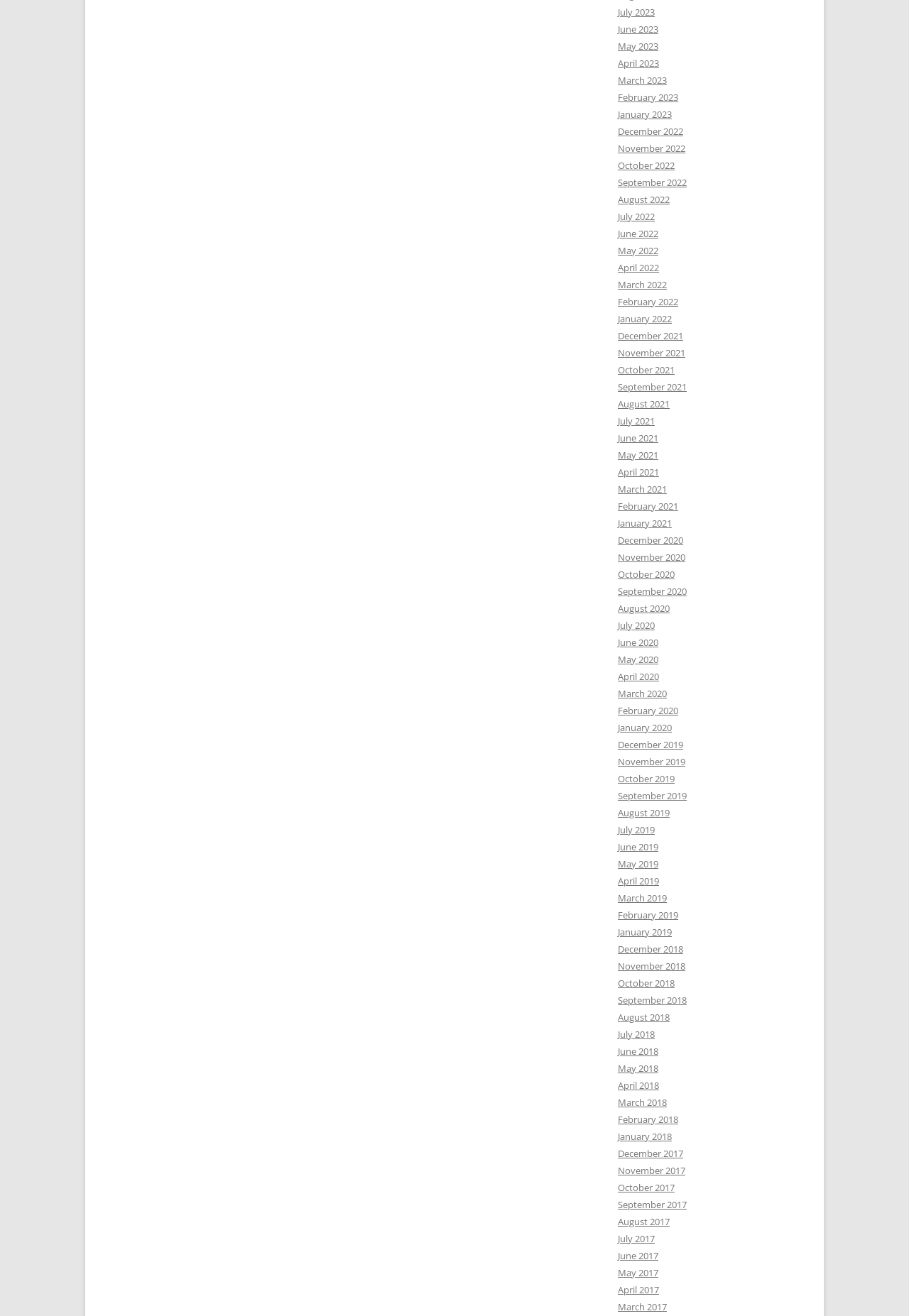Specify the bounding box coordinates of the element's region that should be clicked to achieve the following instruction: "View January 2020". The bounding box coordinates consist of four float numbers between 0 and 1, in the format [left, top, right, bottom].

[0.68, 0.548, 0.739, 0.558]